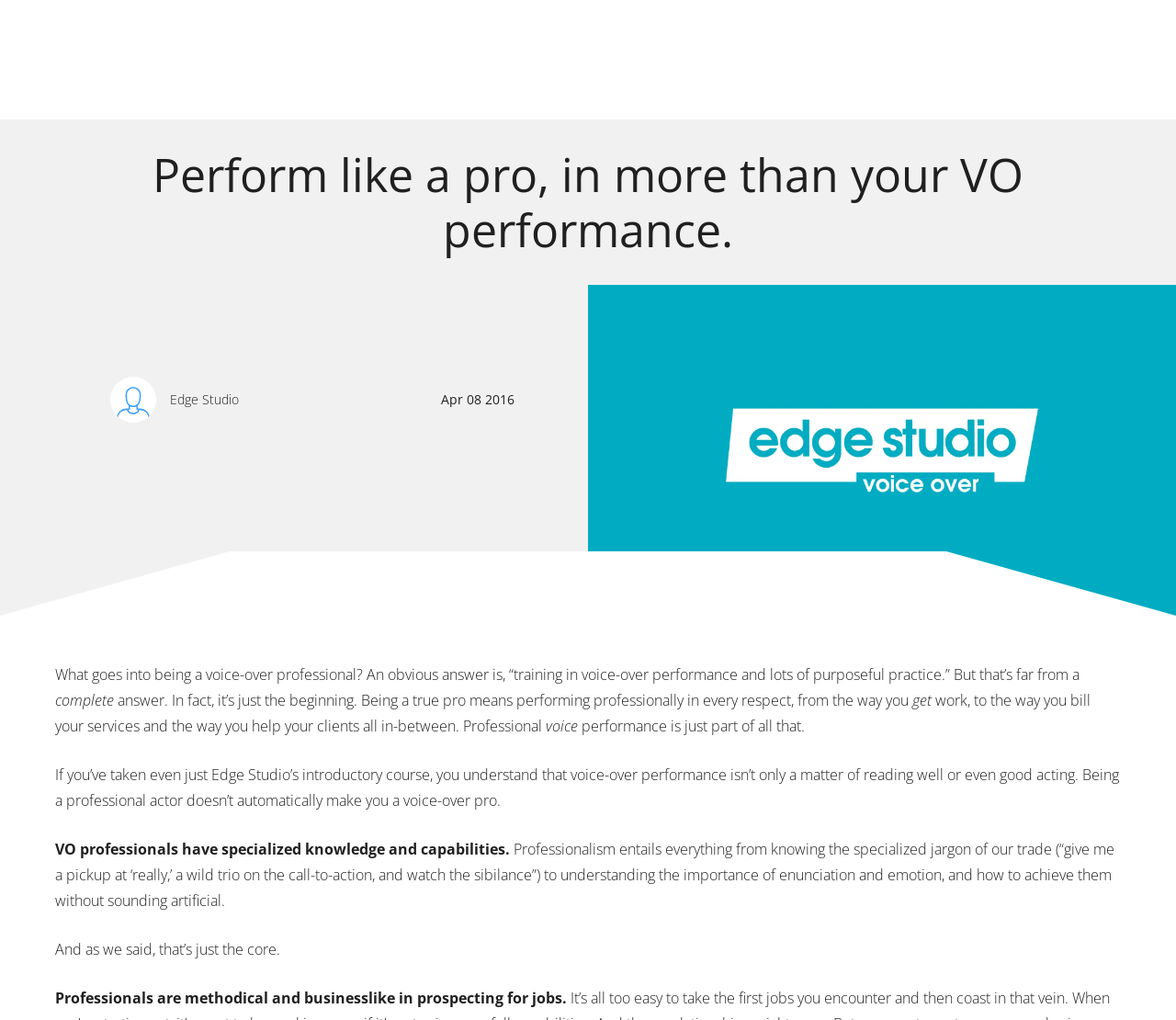Please reply to the following question using a single word or phrase: 
What does professionalism entail in voice-over?

specialized knowledge and capabilities